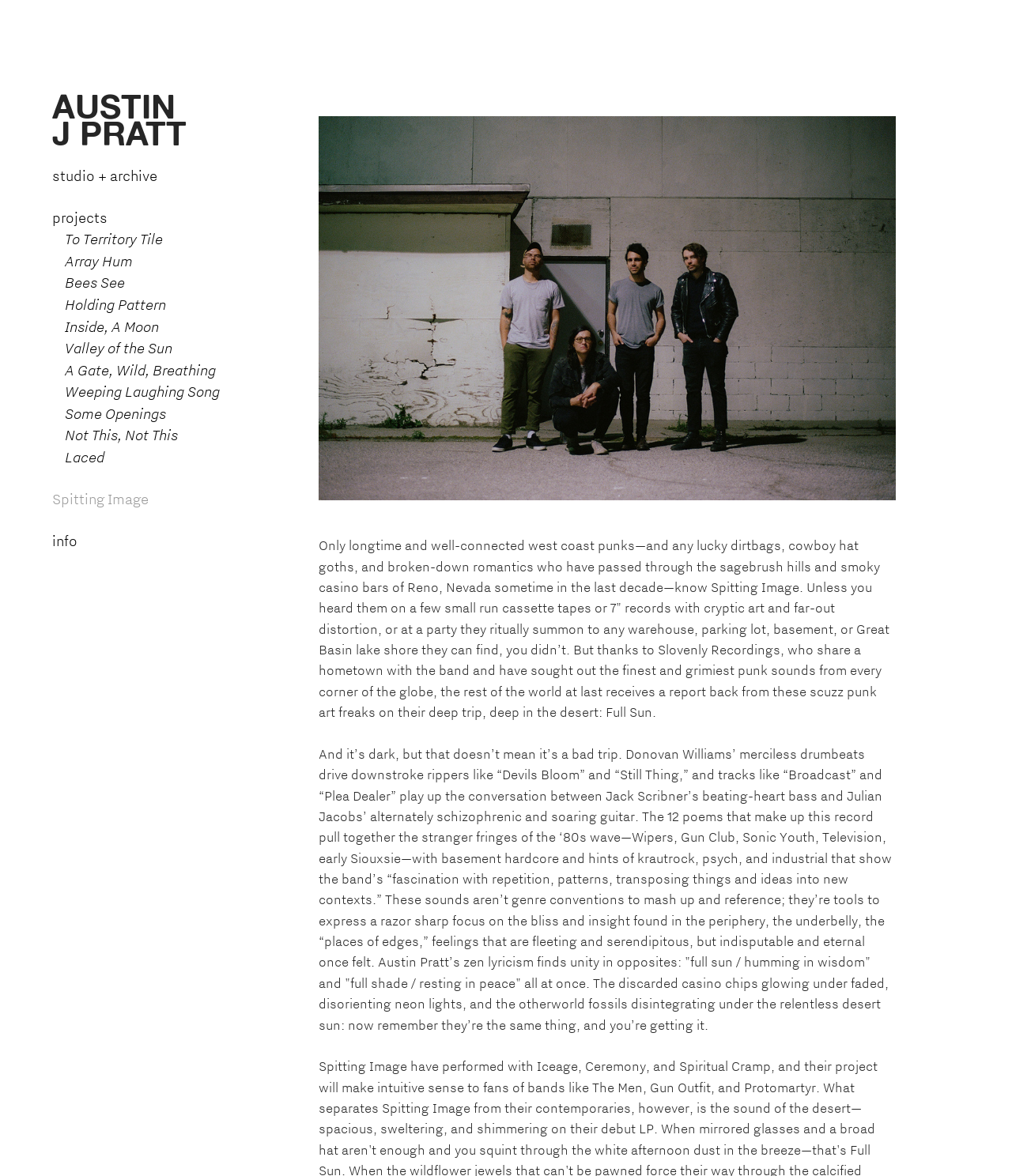Locate the bounding box coordinates of the clickable part needed for the task: "Check out the info page".

[0.052, 0.452, 0.077, 0.469]